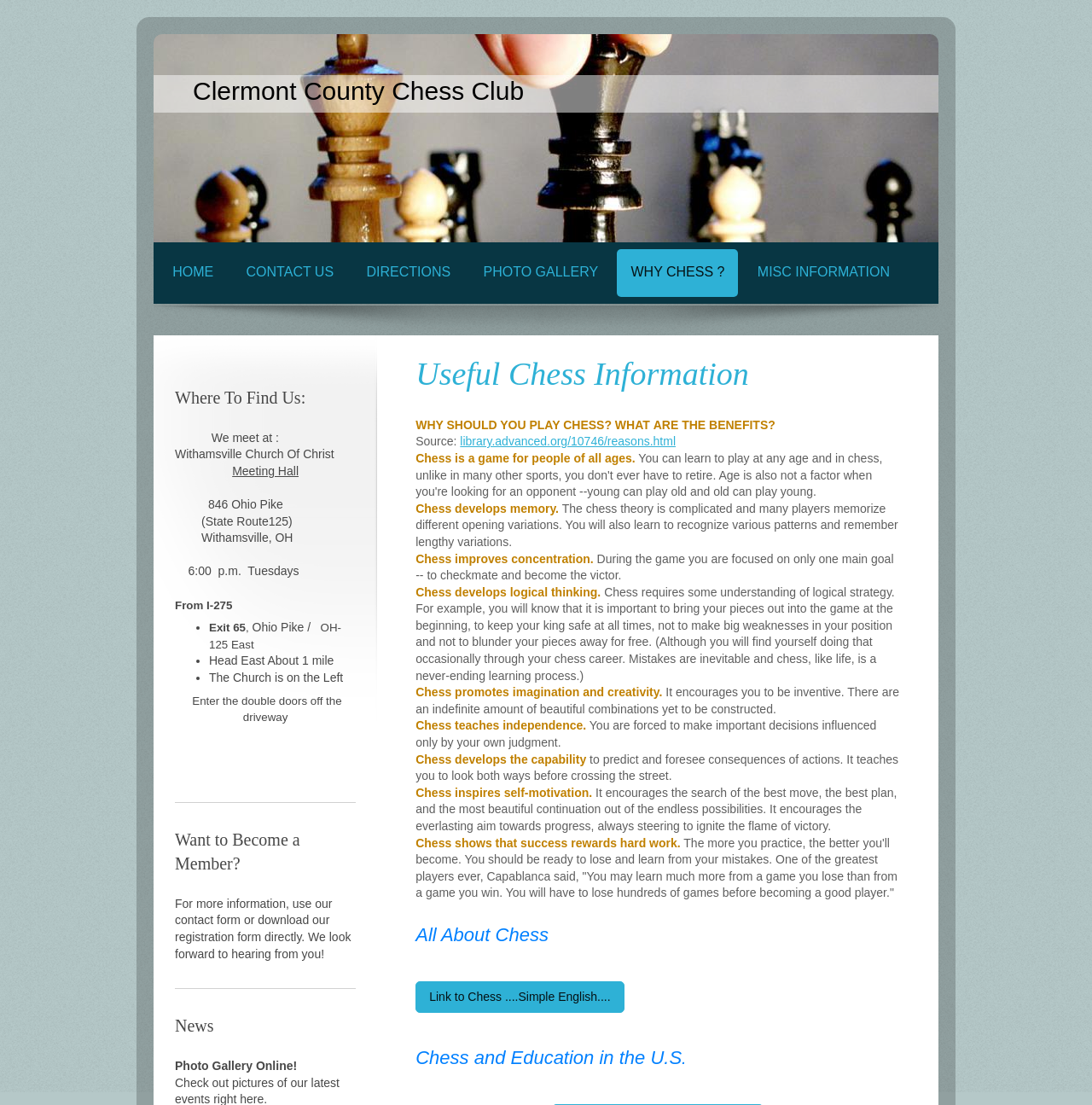What time do chess club meetings start?
Based on the visual details in the image, please answer the question thoroughly.

The meeting time of the chess club can be found in the section 'Where To Find Us:', which provides the address, directions, and meeting time of the club.